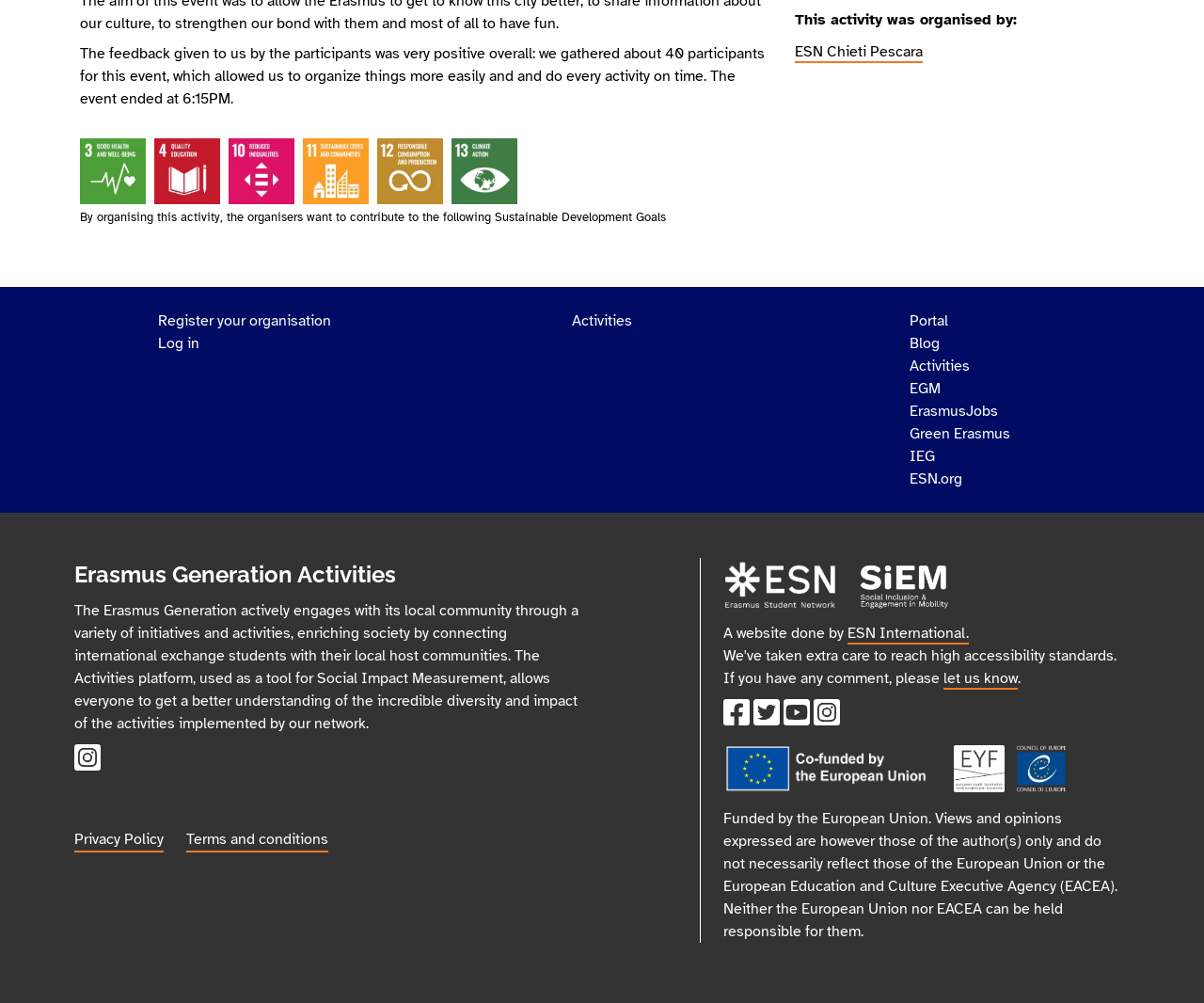Pinpoint the bounding box coordinates of the element to be clicked to execute the instruction: "Visit 'Activities'".

[0.475, 0.309, 0.525, 0.331]